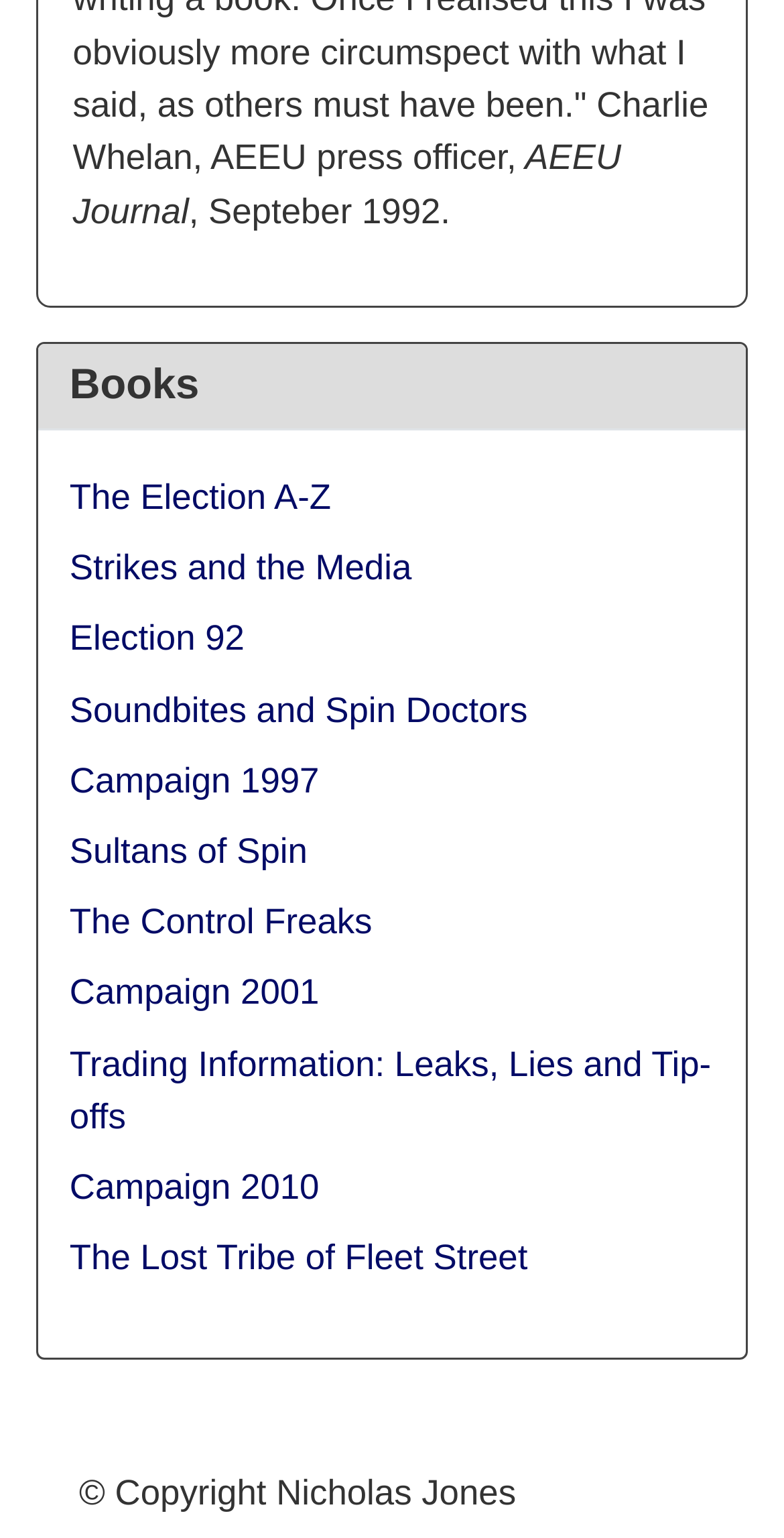Determine the bounding box coordinates of the clickable region to carry out the instruction: "click on 'The Election A-Z'".

[0.089, 0.31, 0.422, 0.336]